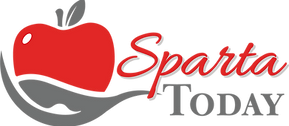Respond to the following question with a brief word or phrase:
What is the font style of 'Sparta' in the logo?

bold, red cursive